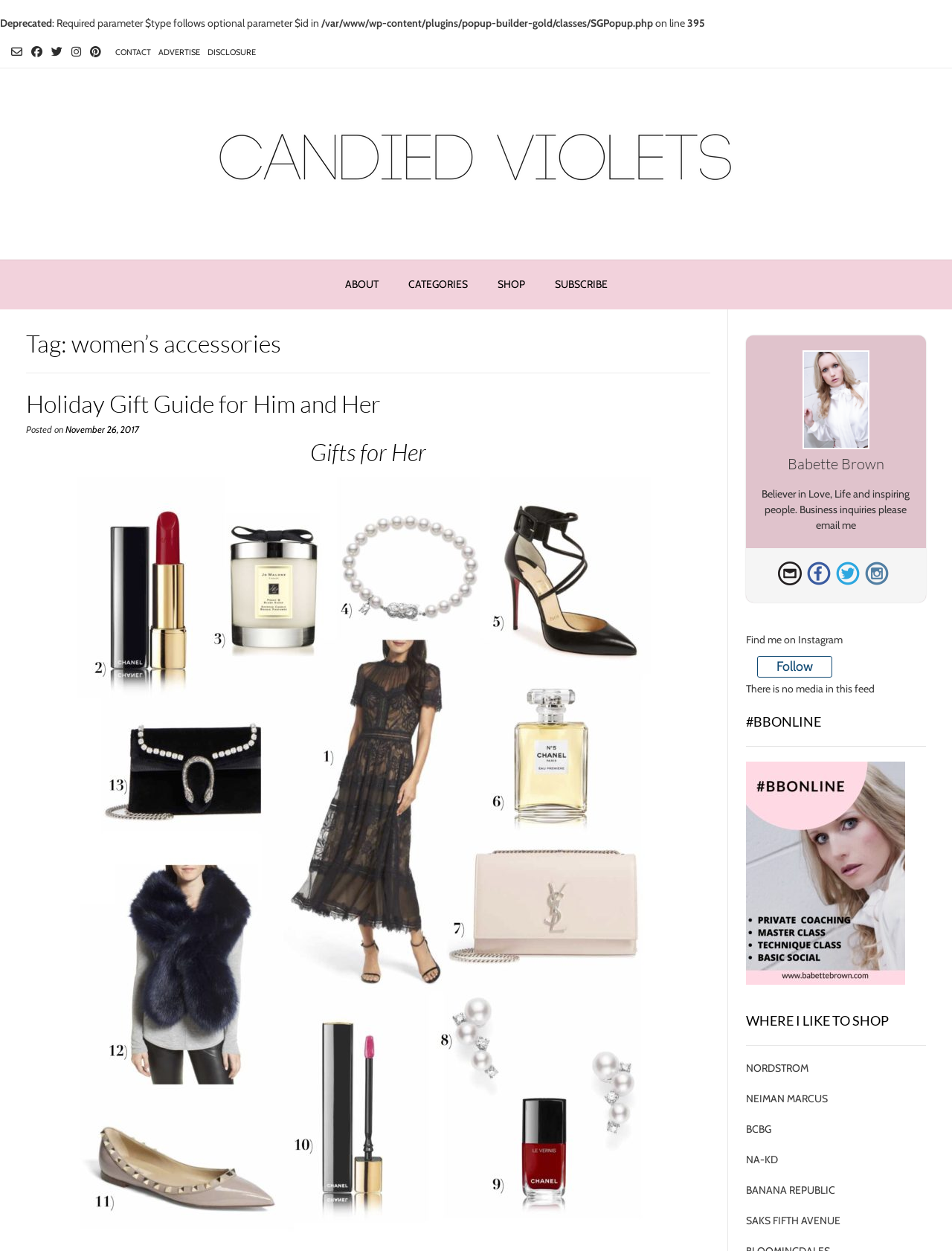Identify the bounding box coordinates of the element that should be clicked to fulfill this task: "Email Babette Brown". The coordinates should be provided as four float numbers between 0 and 1, i.e., [left, top, right, bottom].

[0.817, 0.449, 0.844, 0.468]